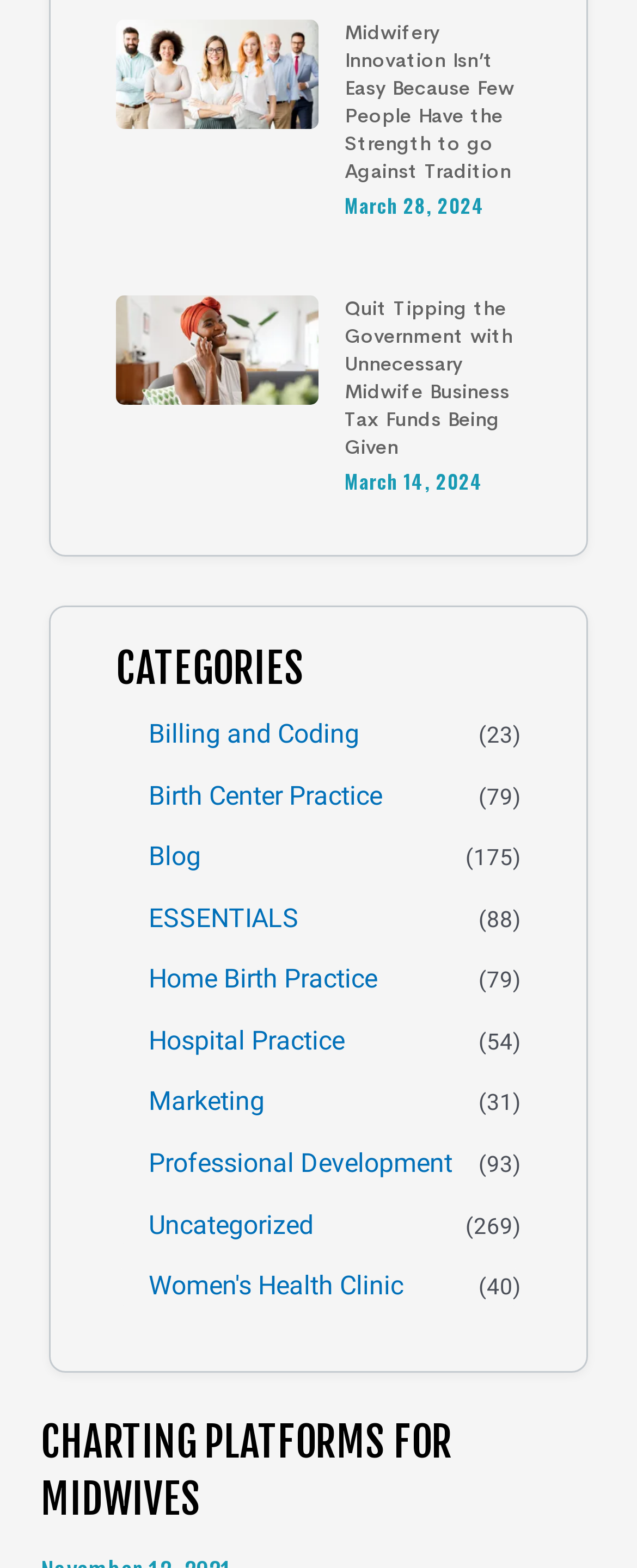Please identify the bounding box coordinates of where to click in order to follow the instruction: "Click on the 'Midwifery Innovation Isn’t Easy Because Few People Have the Strength to go Against Tradition' article".

[0.541, 0.012, 0.808, 0.118]